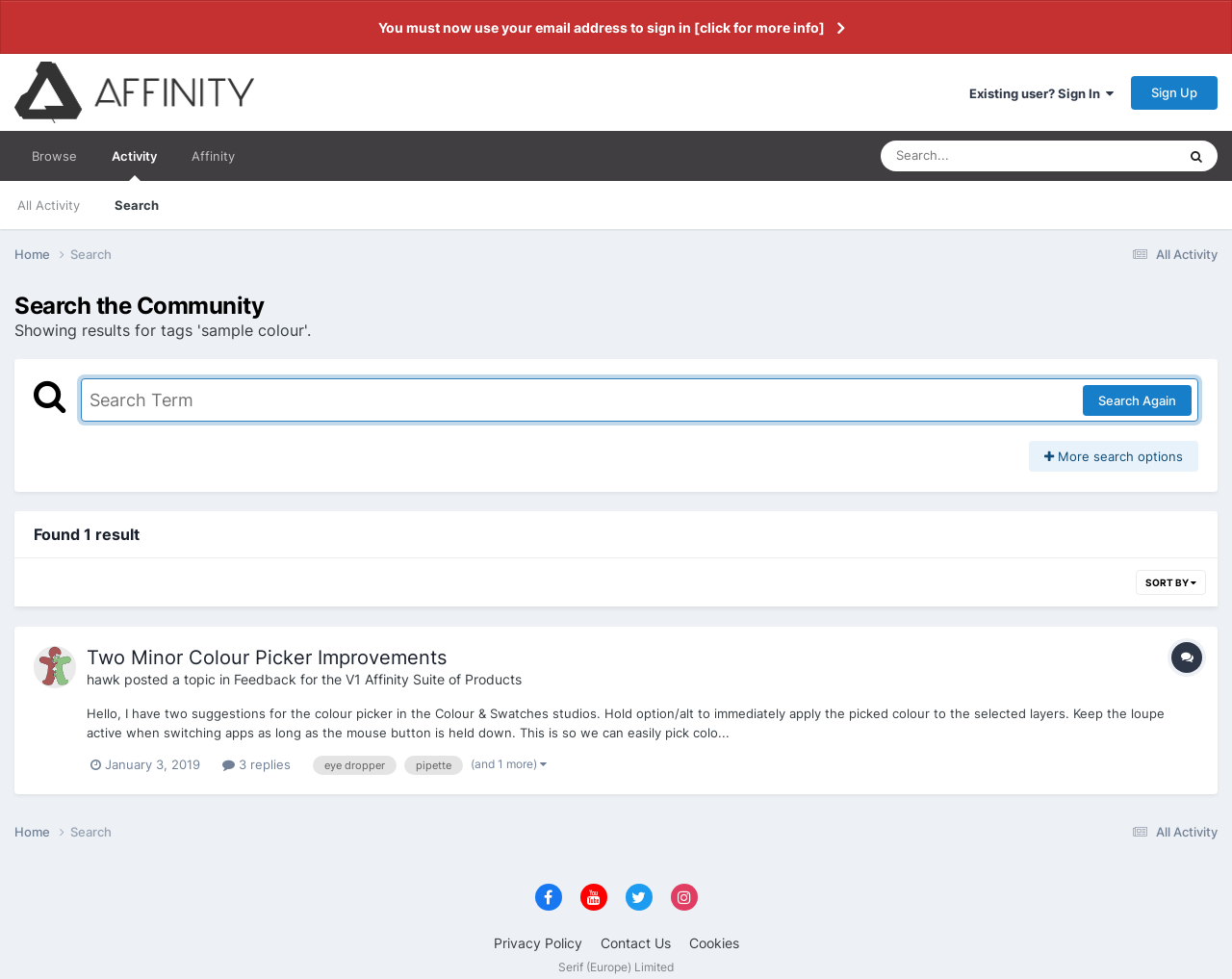Determine the main text heading of the webpage and provide its content.

Search the Community